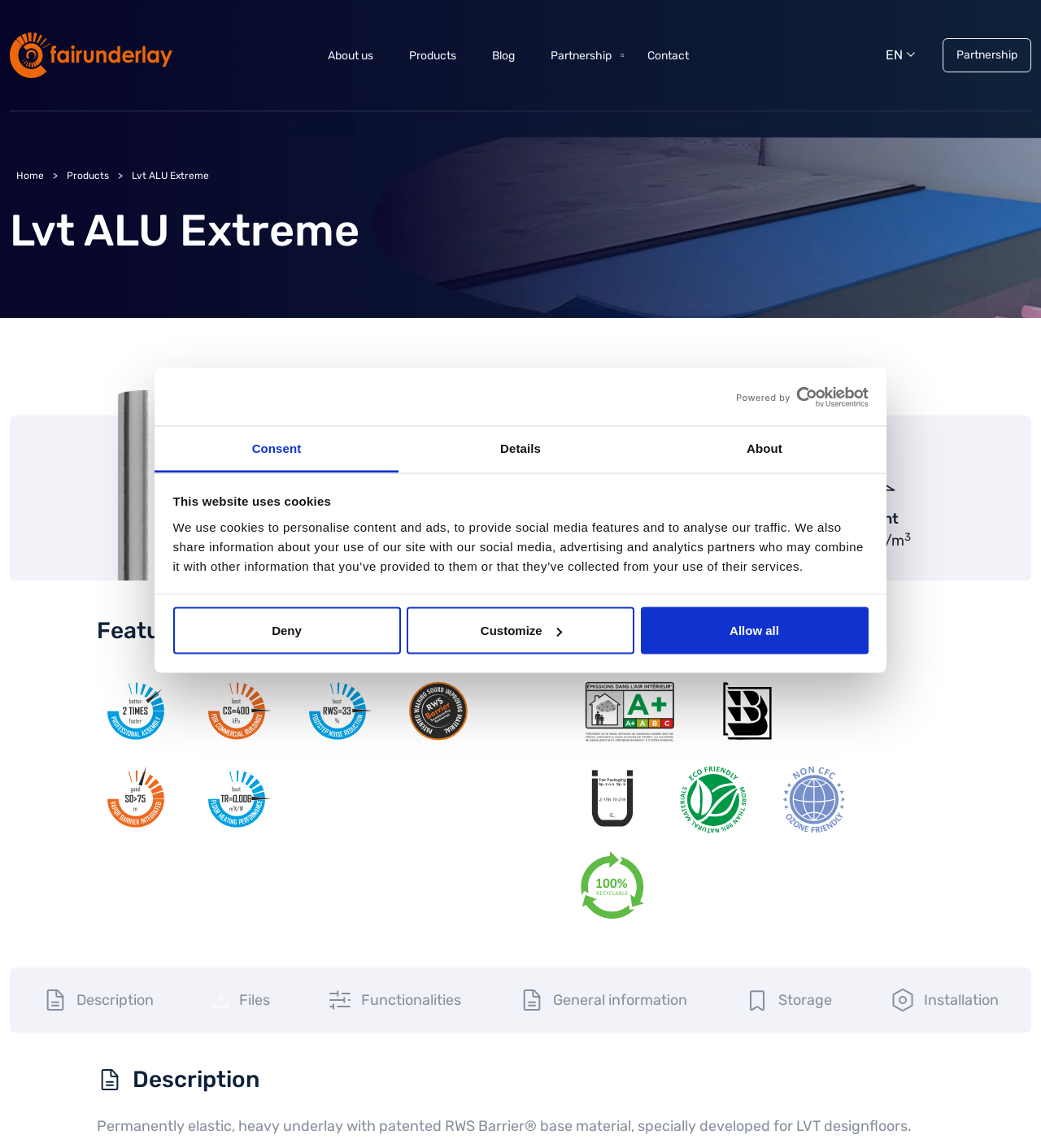Kindly provide the bounding box coordinates of the section you need to click on to fulfill the given instruction: "Select the Details tab".

[0.383, 0.371, 0.617, 0.412]